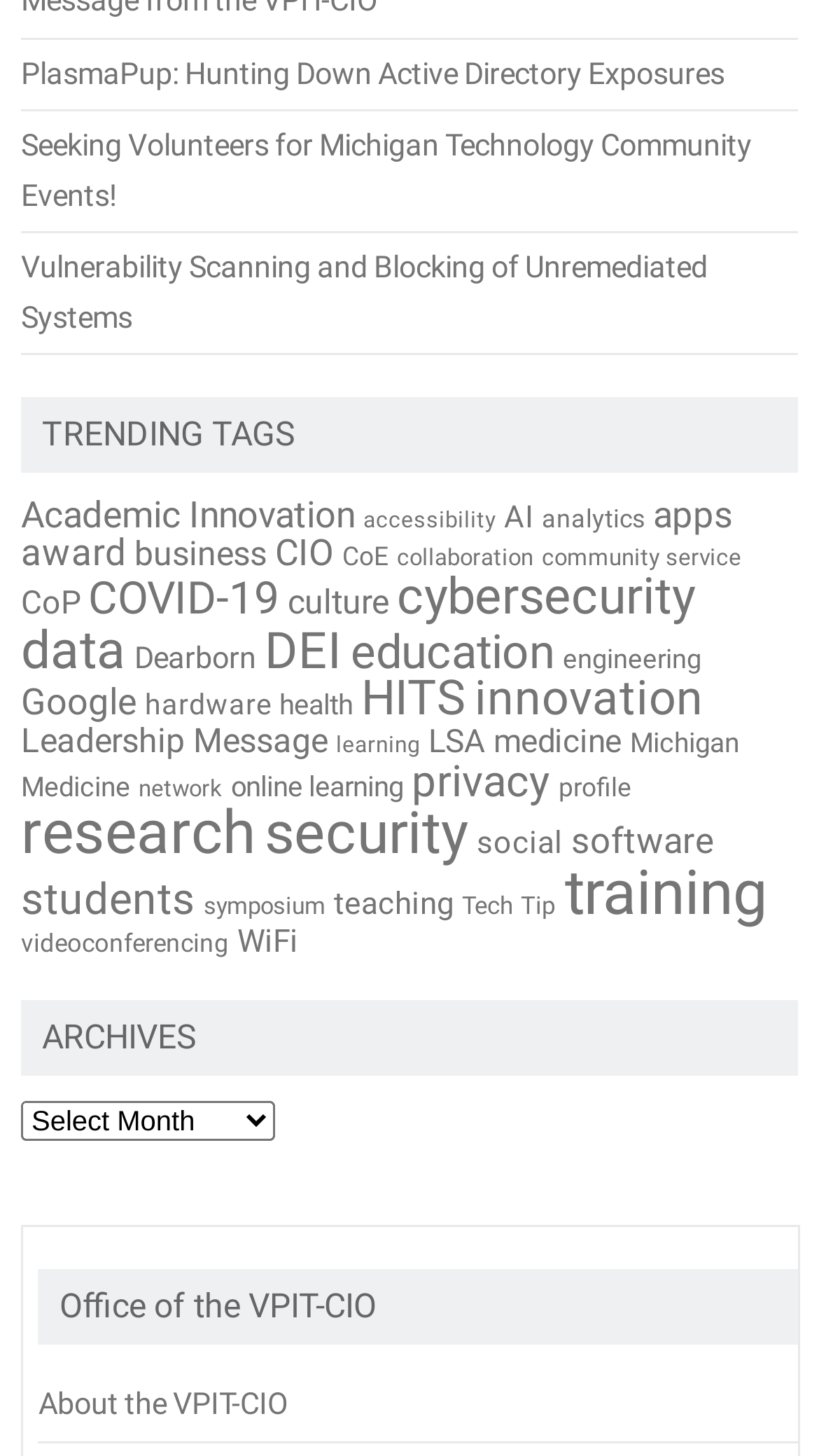How many archives are there?
Look at the screenshot and respond with a single word or phrase.

1